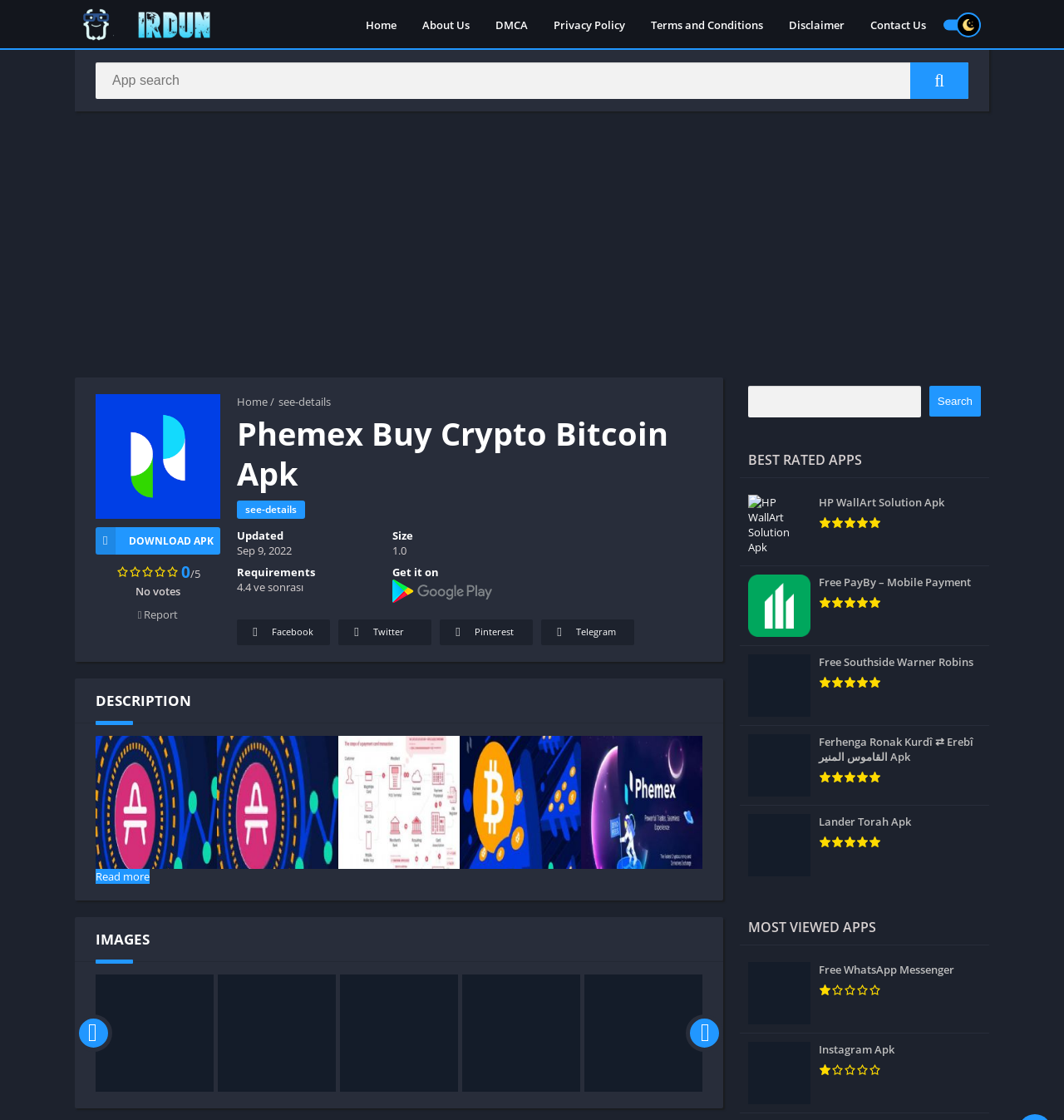Locate the bounding box coordinates of the element that needs to be clicked to carry out the instruction: "Search for an app". The coordinates should be given as four float numbers ranging from 0 to 1, i.e., [left, top, right, bottom].

[0.09, 0.056, 0.91, 0.088]